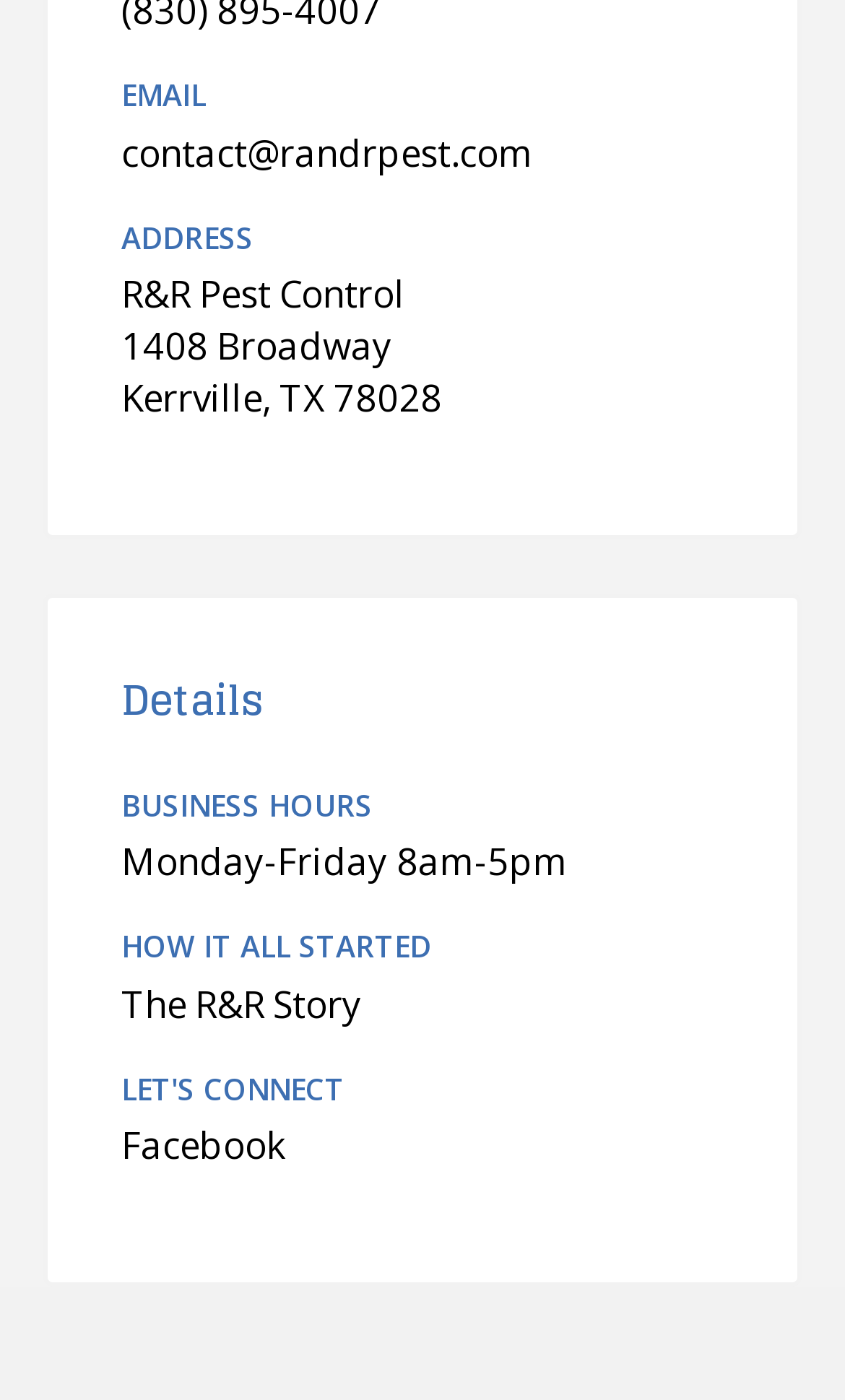What is the address of R&R Pest Control?
Provide an in-depth and detailed explanation in response to the question.

I found the address by looking at the links with the address information, which are '1408 Broadway', 'Kerrville, TX 78028'.